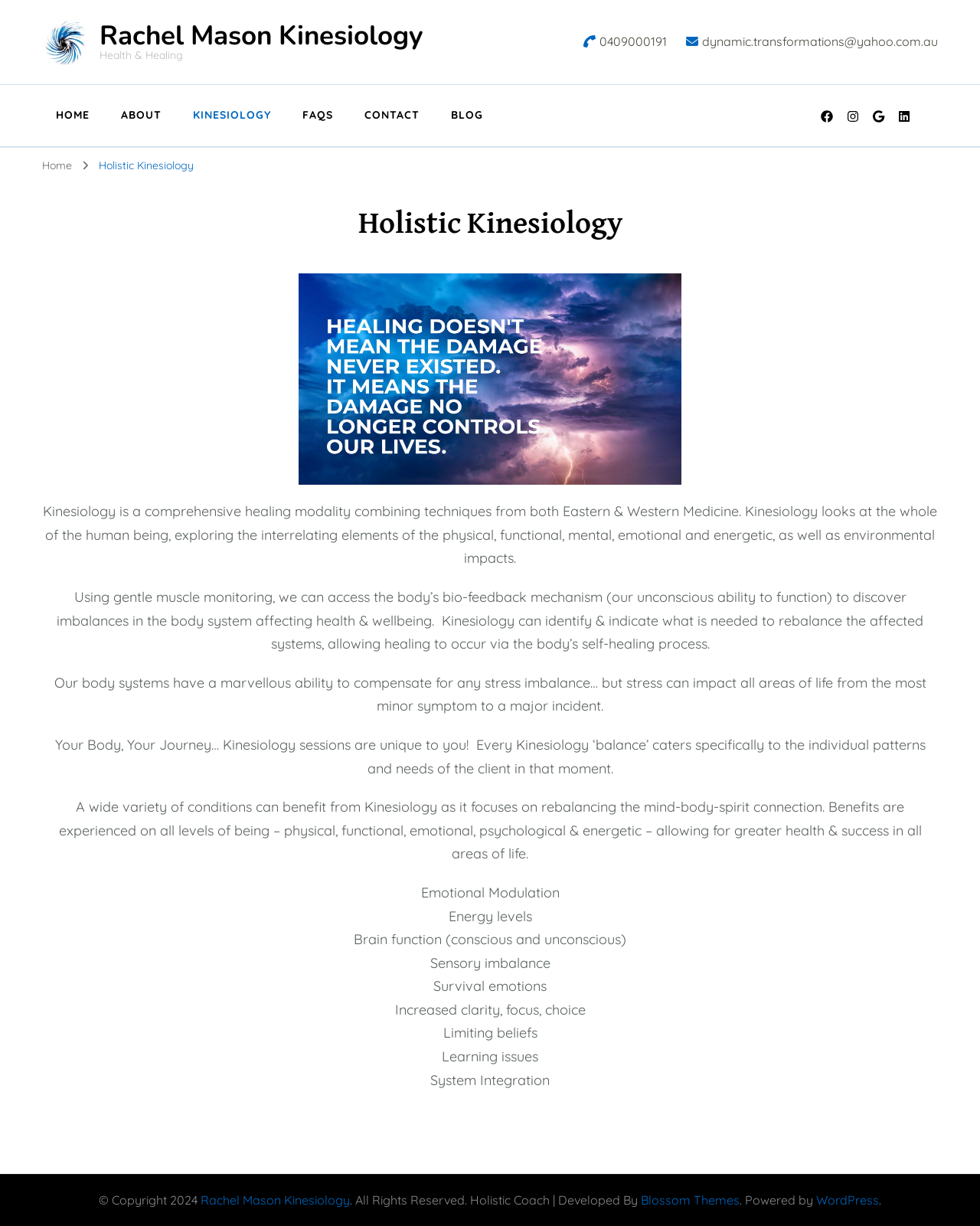Determine the bounding box coordinates of the UI element described by: "Blossom Themes".

[0.654, 0.973, 0.755, 0.985]